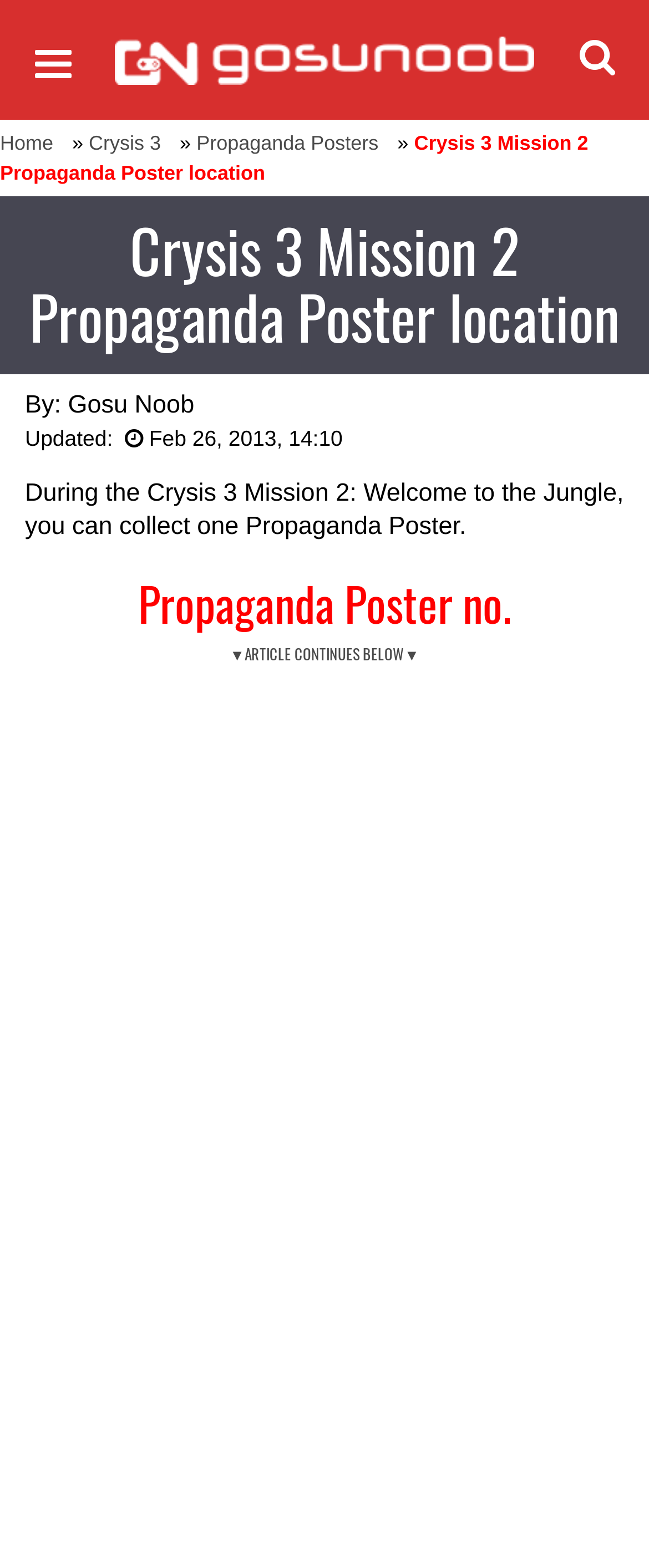Based on the element description, predict the bounding box coordinates (top-left x, top-left y, bottom-right x, bottom-right y) for the UI element in the screenshot: Home

[0.0, 0.084, 0.103, 0.099]